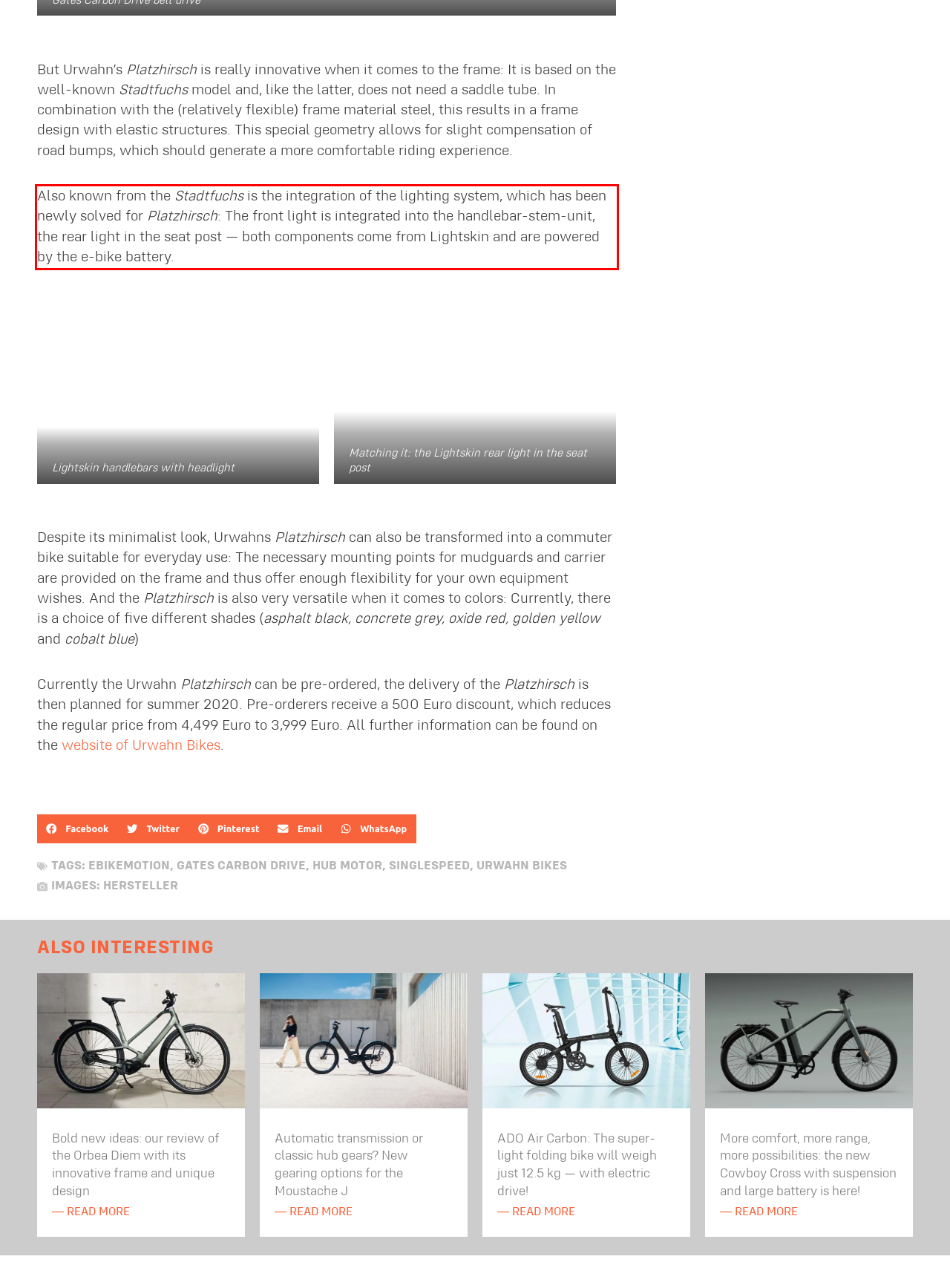Using the webpage screenshot, recognize and capture the text within the red bounding box.

Also known from the Stadtfuchs is the integration of the lighting system, which has been newly solved for Platzhirsch: The front light is integrated into the handlebar-stem-unit, the rear light in the seat post — both components come from Lightskin and are powered by the e-bike battery.